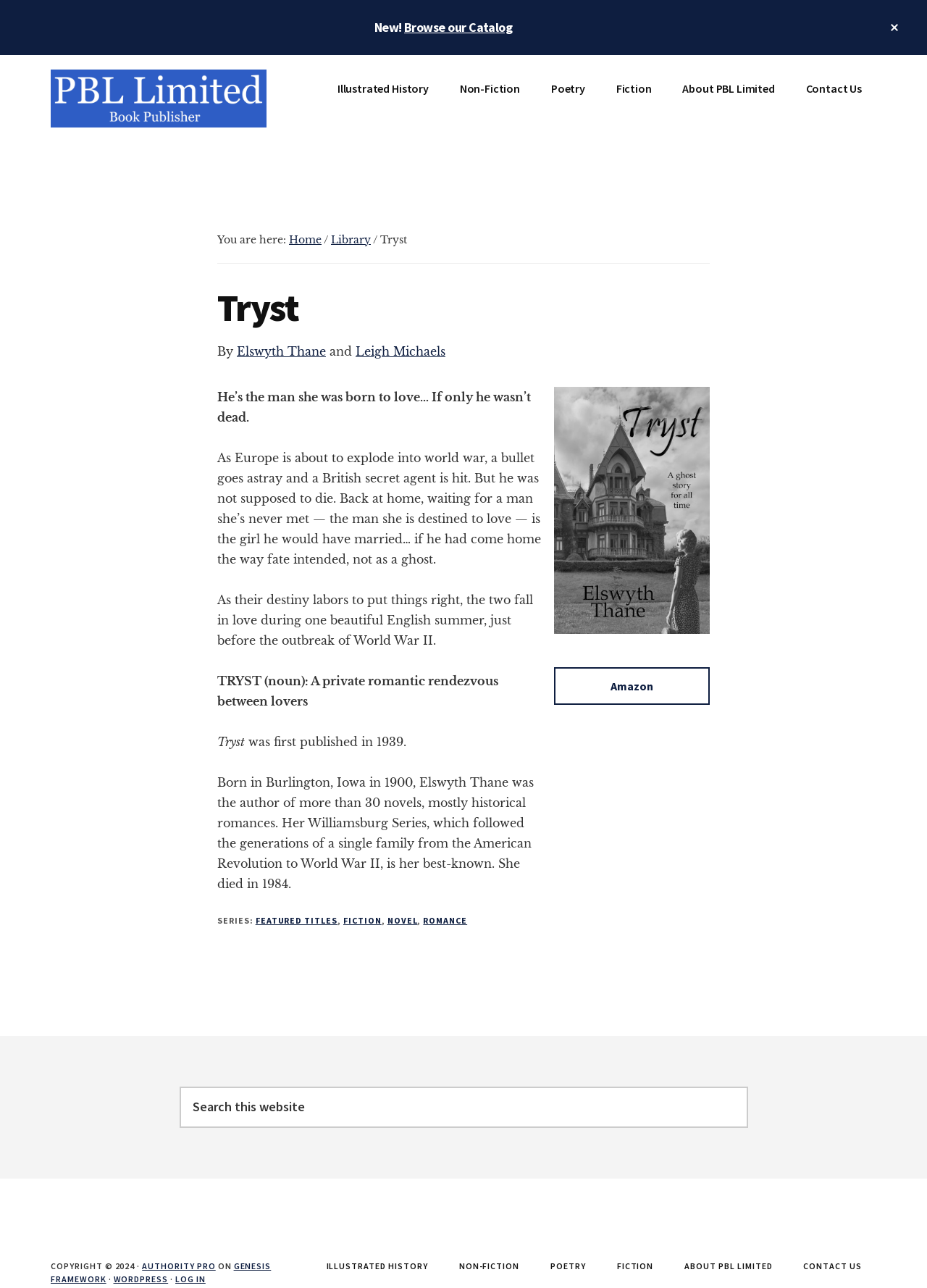Please provide a comprehensive response to the question below by analyzing the image: 
Who are the authors of the book?

The authors of the book can be found in the article section of the webpage, where it is mentioned as 'By Elswyth Thane and Leigh Michaels'.